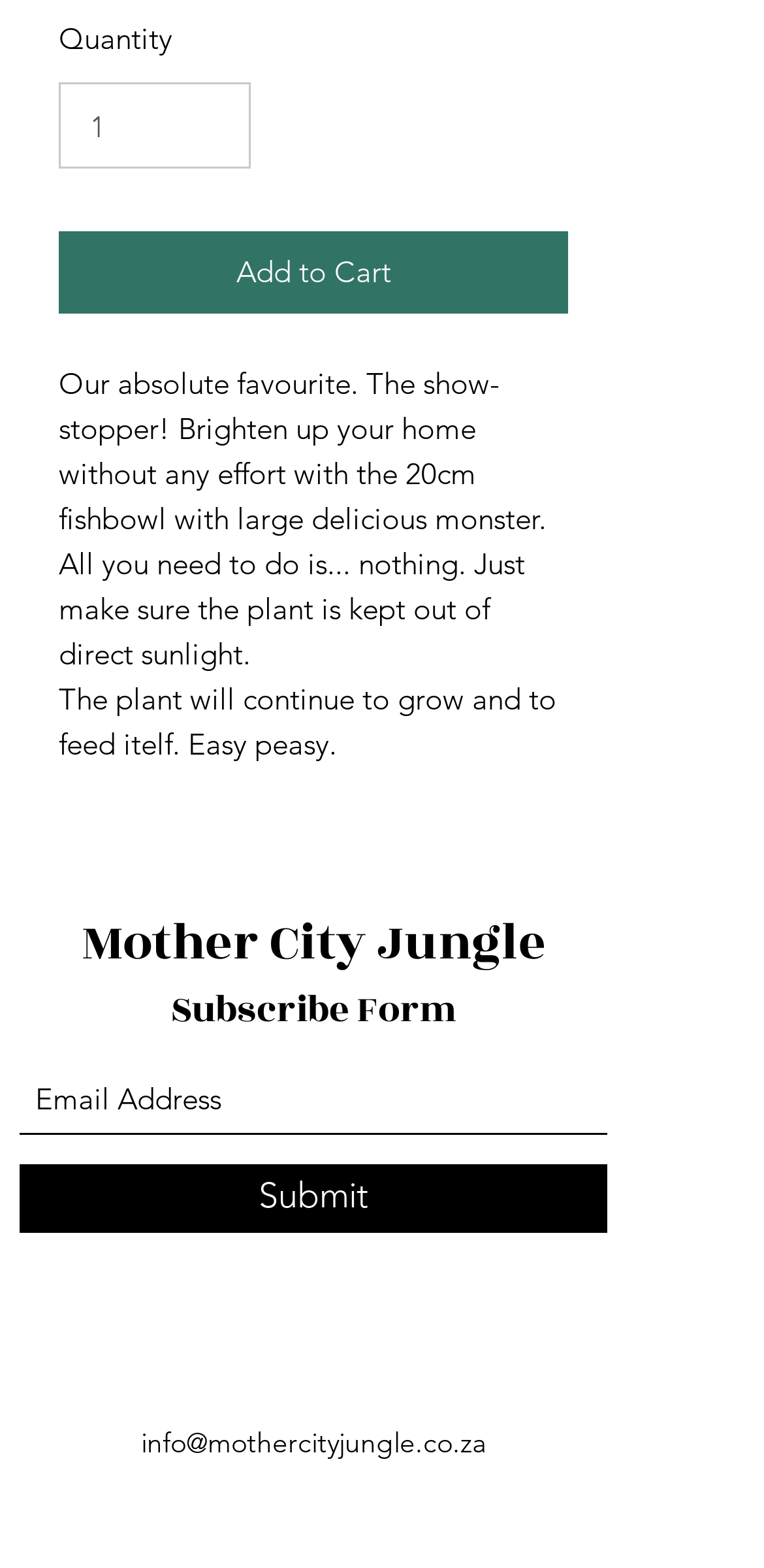How many social media platforms are listed?
Give a comprehensive and detailed explanation for the question.

The list element with the label 'Social Bar' contains two link elements, one with the text 'Facebook' and another with the text 'Instagram', indicating that two social media platforms are listed.